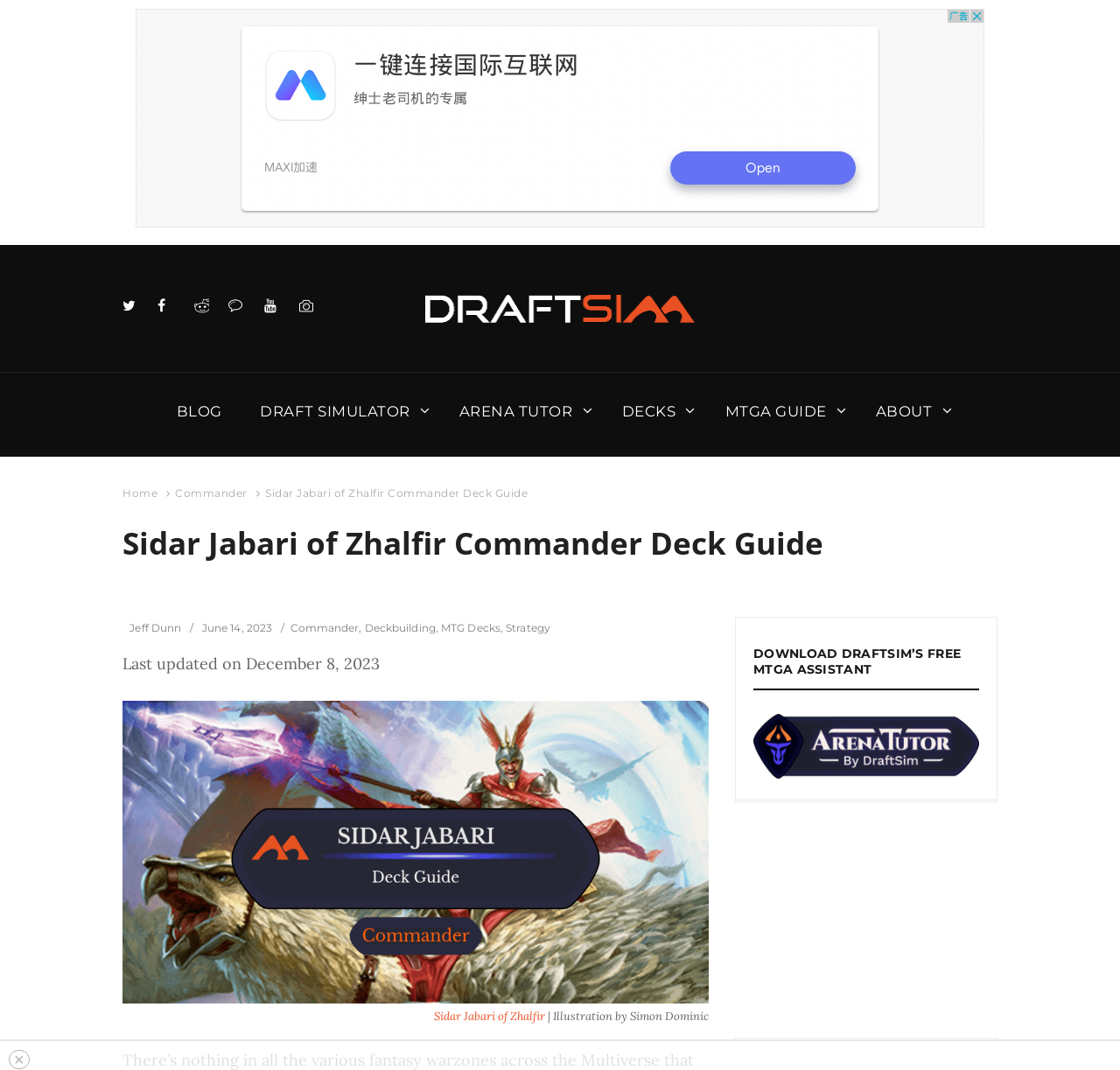Extract the main heading text from the webpage.

Sidar Jabari of Zhalfir Commander Deck Guide